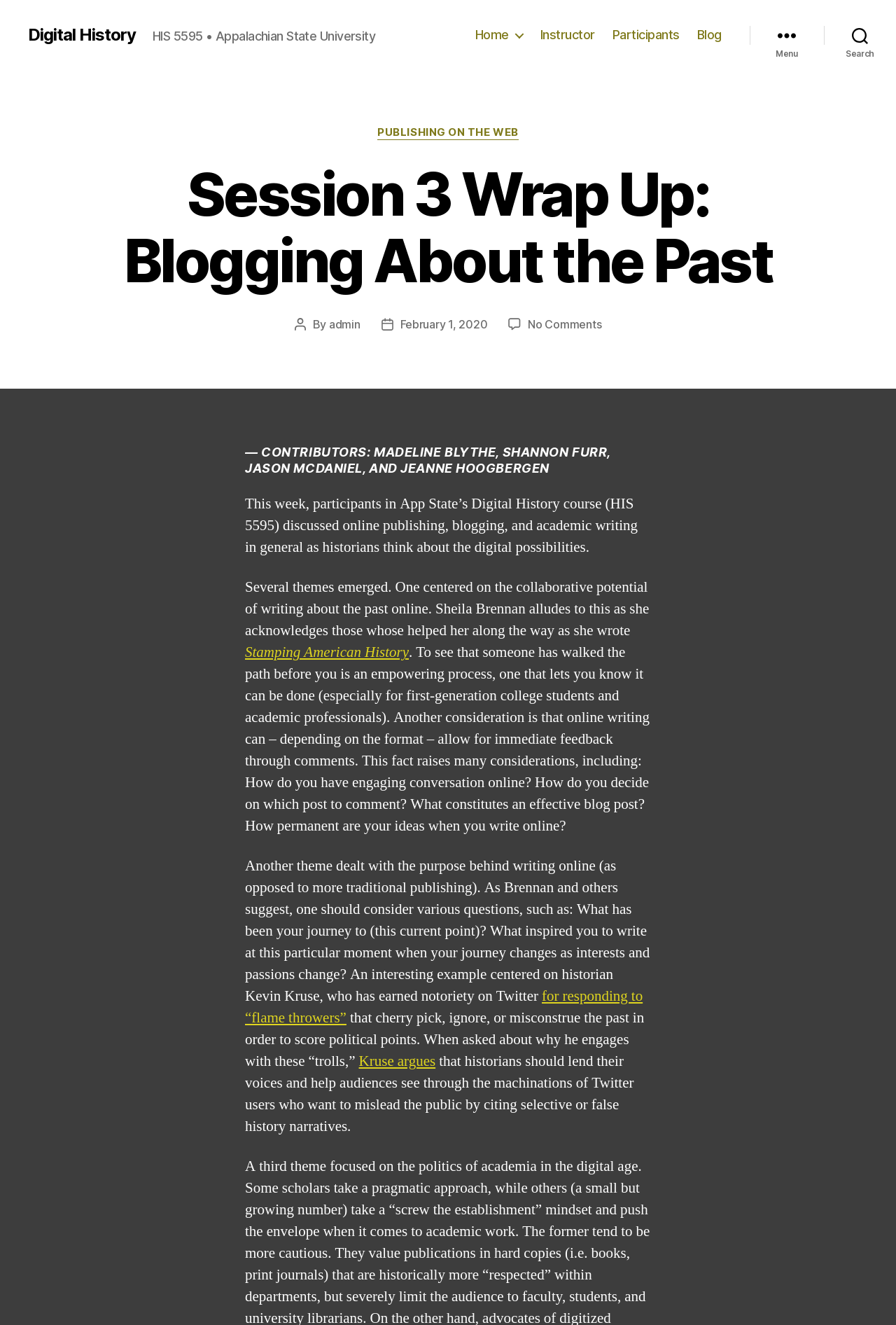Find the bounding box of the web element that fits this description: "Kruse argues".

[0.4, 0.794, 0.486, 0.808]